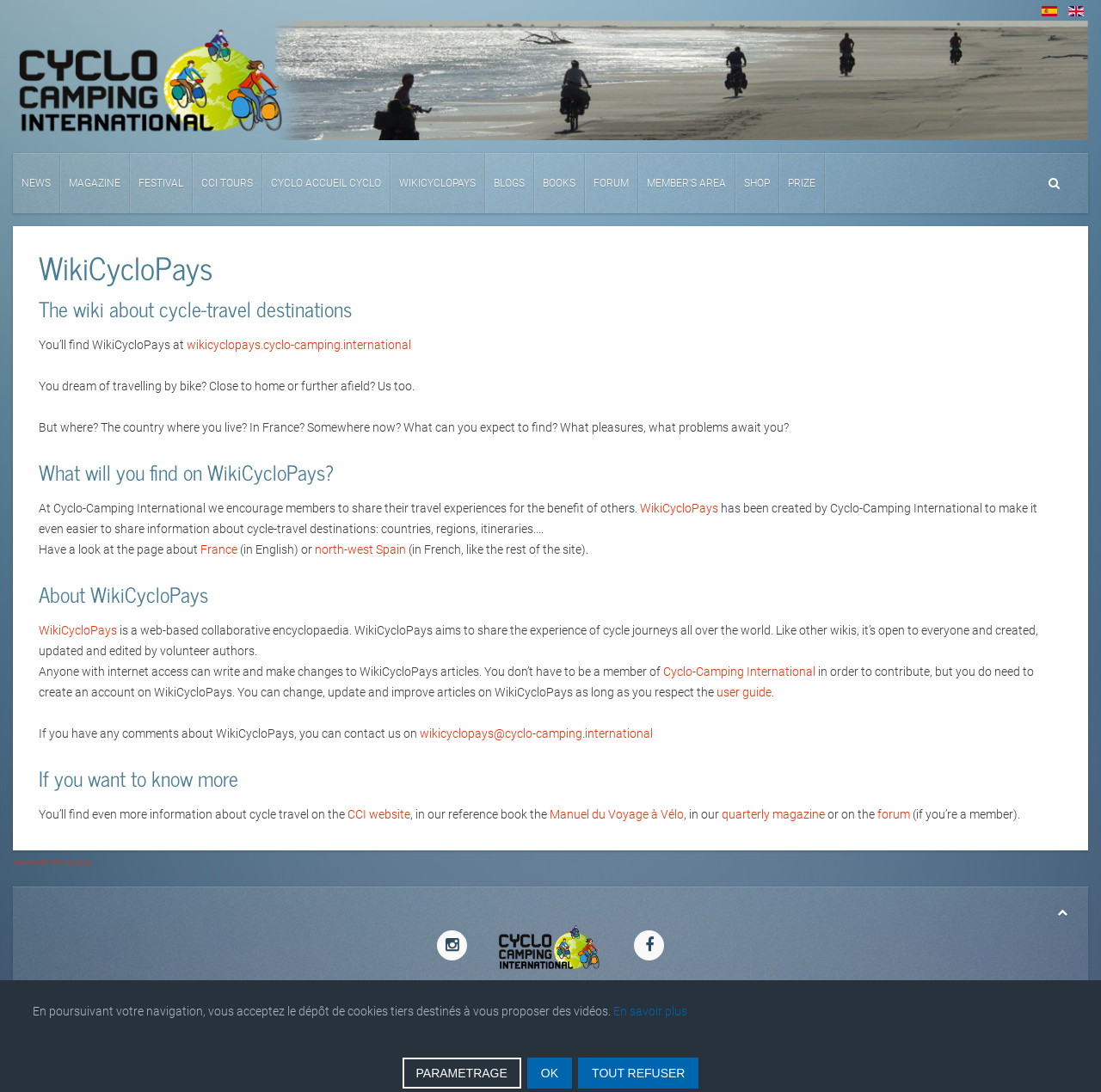What is the name of the reference book mentioned on the webpage?
Give a one-word or short phrase answer based on the image.

Manuel du Voyage à Vélo